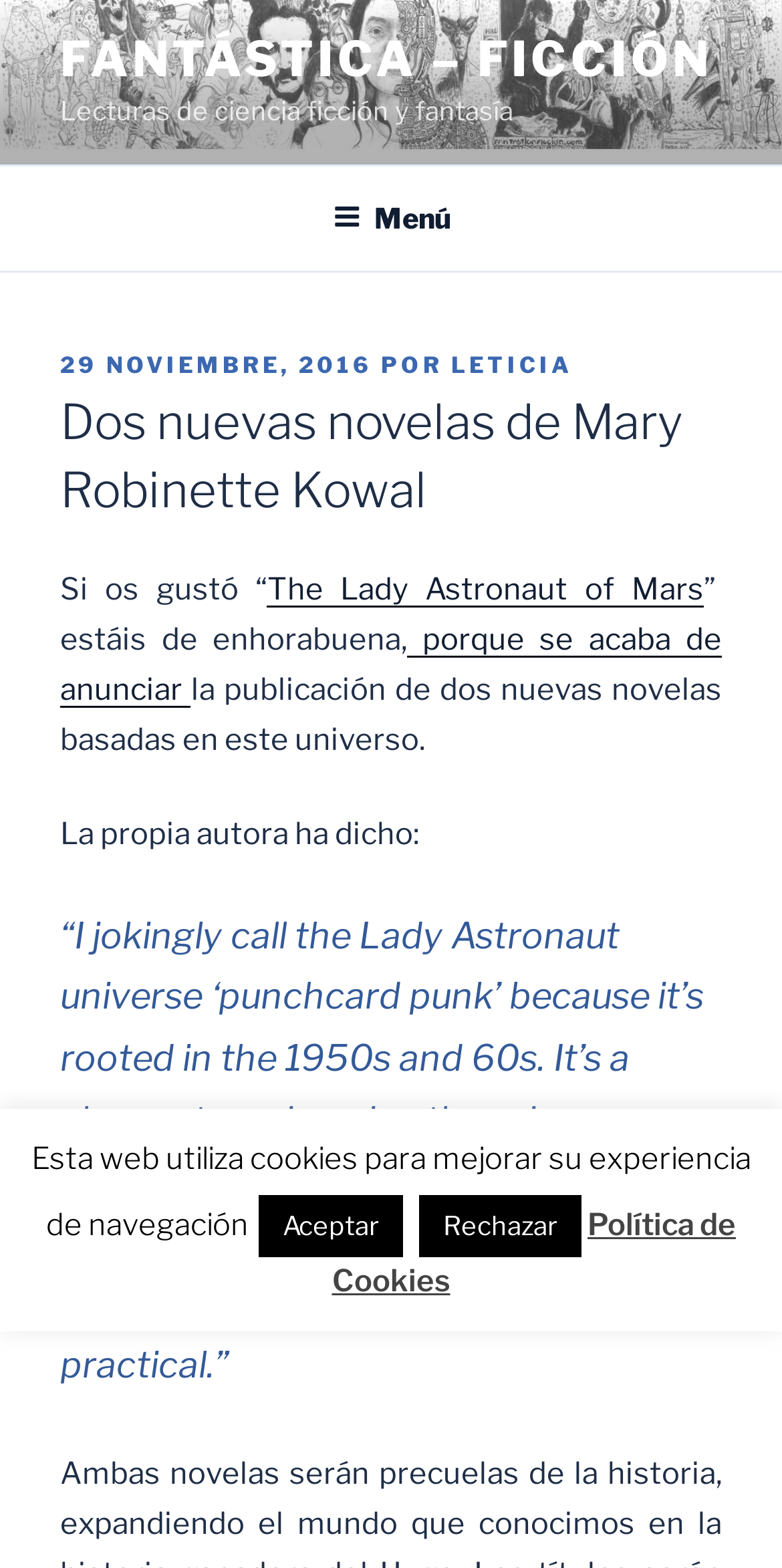Find and indicate the bounding box coordinates of the region you should select to follow the given instruction: "Visit the page of 'The Lady Astronaut of Mars'".

[0.342, 0.365, 0.9, 0.388]